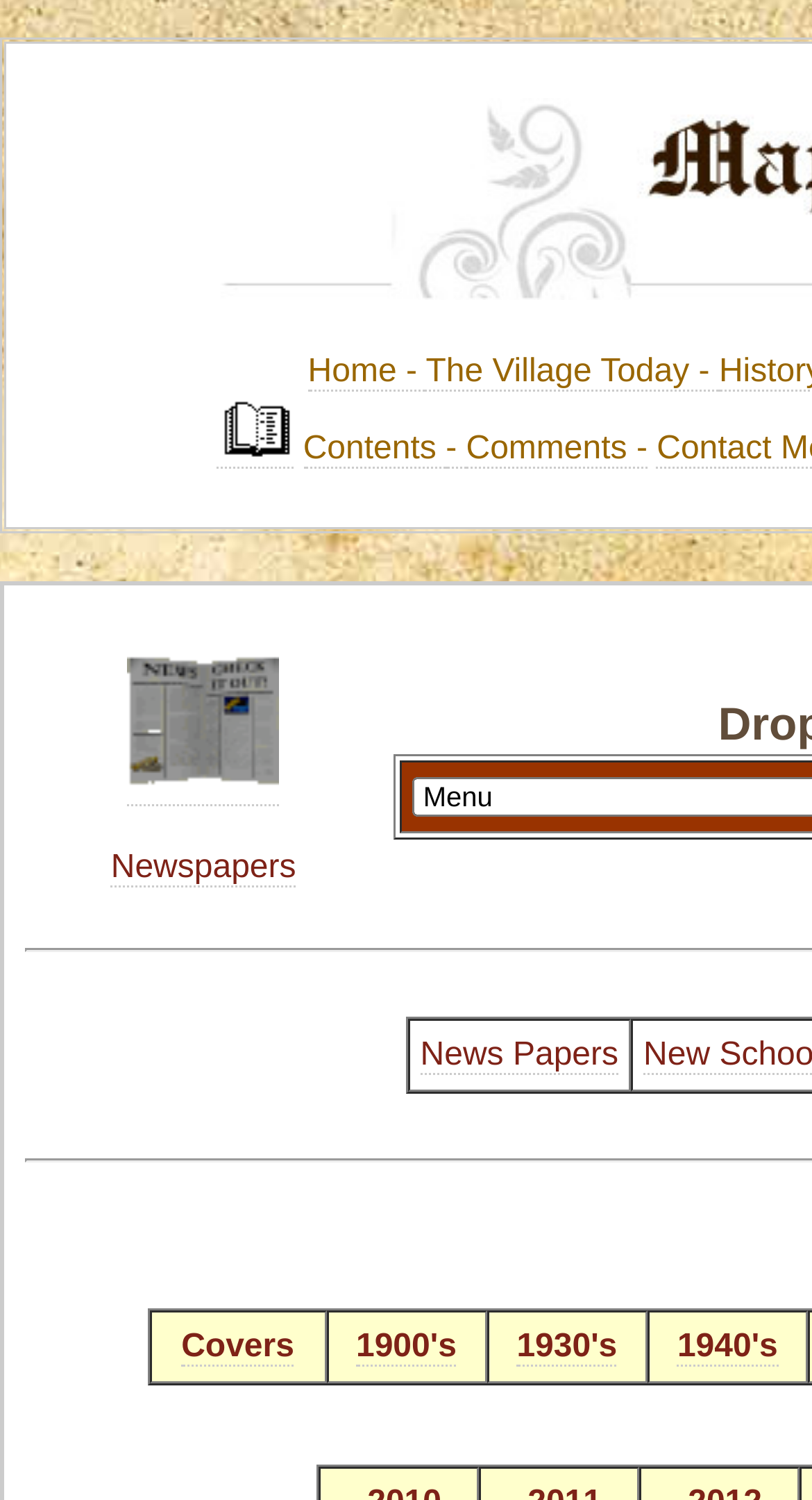Give a concise answer using only one word or phrase for this question:
What is the first link on the top left?

Home